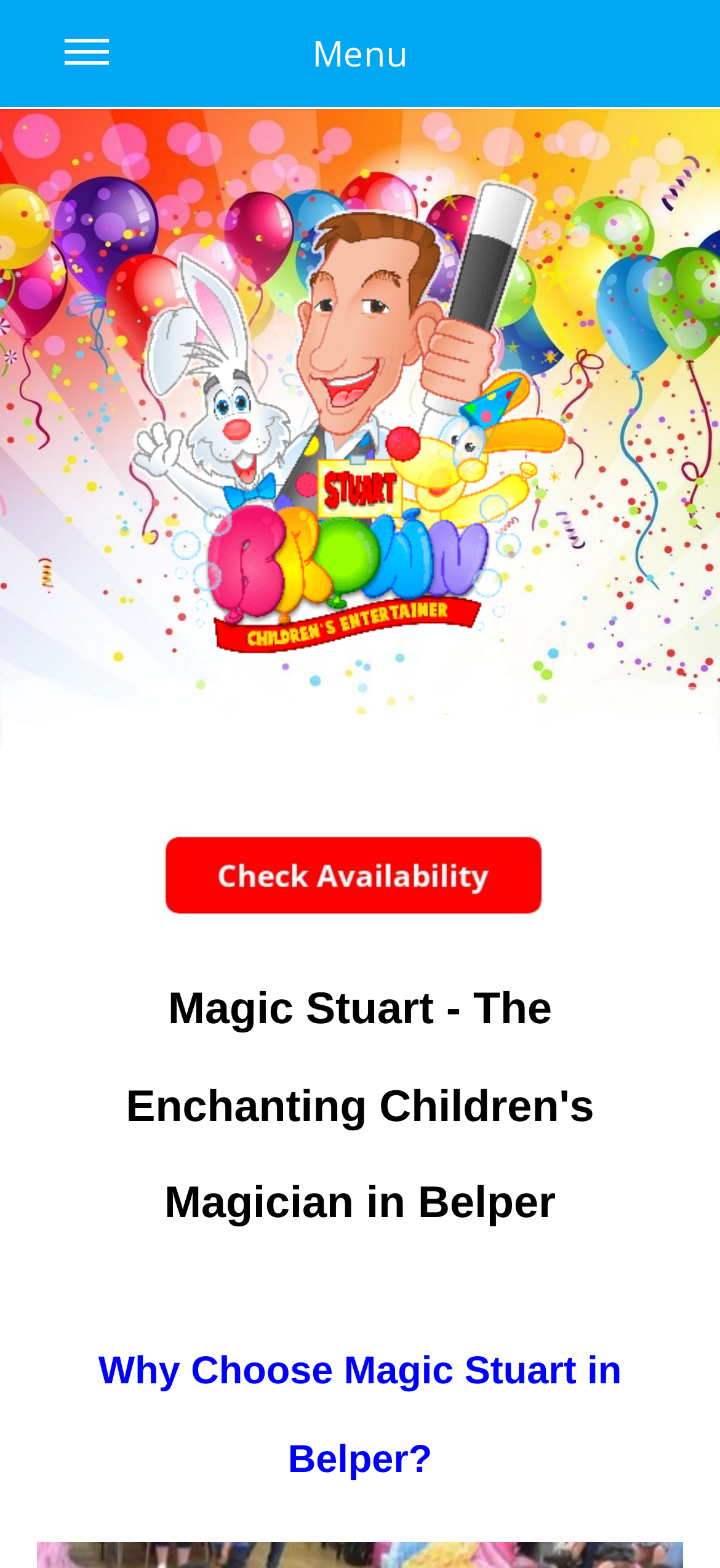With reference to the image, please provide a detailed answer to the following question: What is the main occupation of Magic Stuart?

Based on the webpage content, Magic Stuart is a children's magician in Belper, and the webpage is promoting his services for children's parties and events.